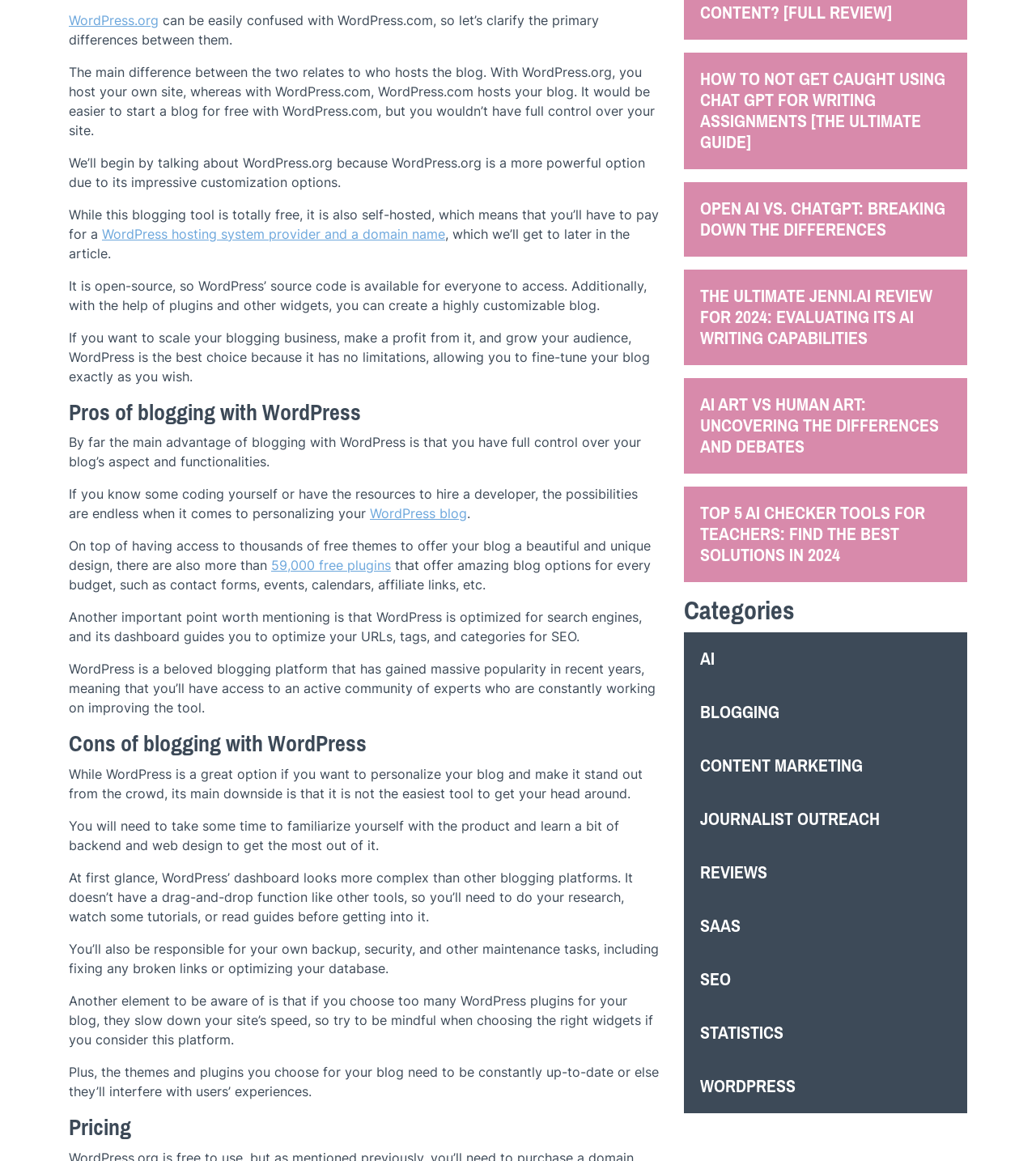Please identify the bounding box coordinates of the element I should click to complete this instruction: 'View the categories section'. The coordinates should be given as four float numbers between 0 and 1, like this: [left, top, right, bottom].

[0.66, 0.512, 0.934, 0.539]